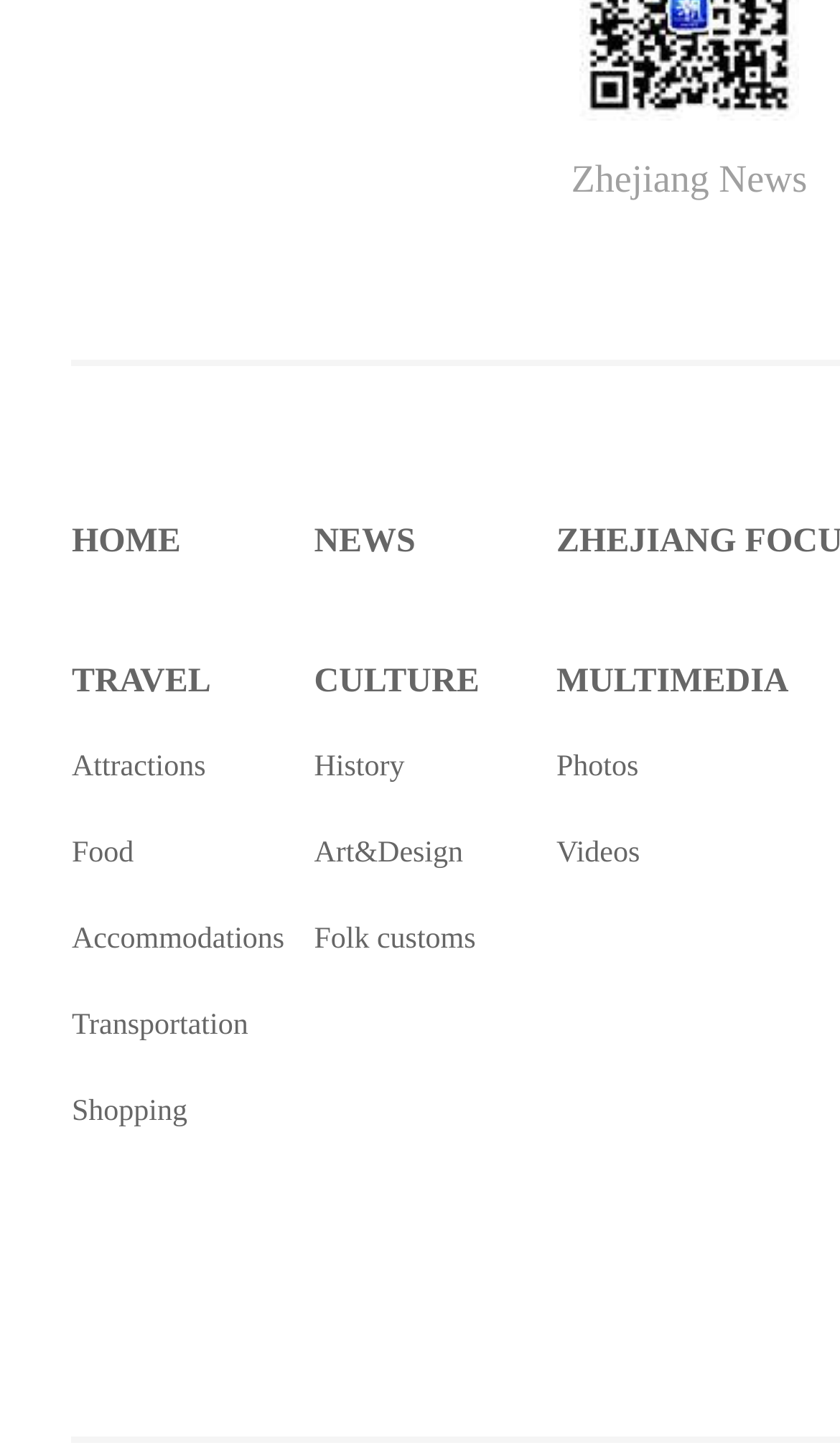Refer to the image and provide a thorough answer to this question:
What is the first link in the CULTURE section?

I examine the links in the CULTURE section and find that the first link is History, which is located at the top of the section.